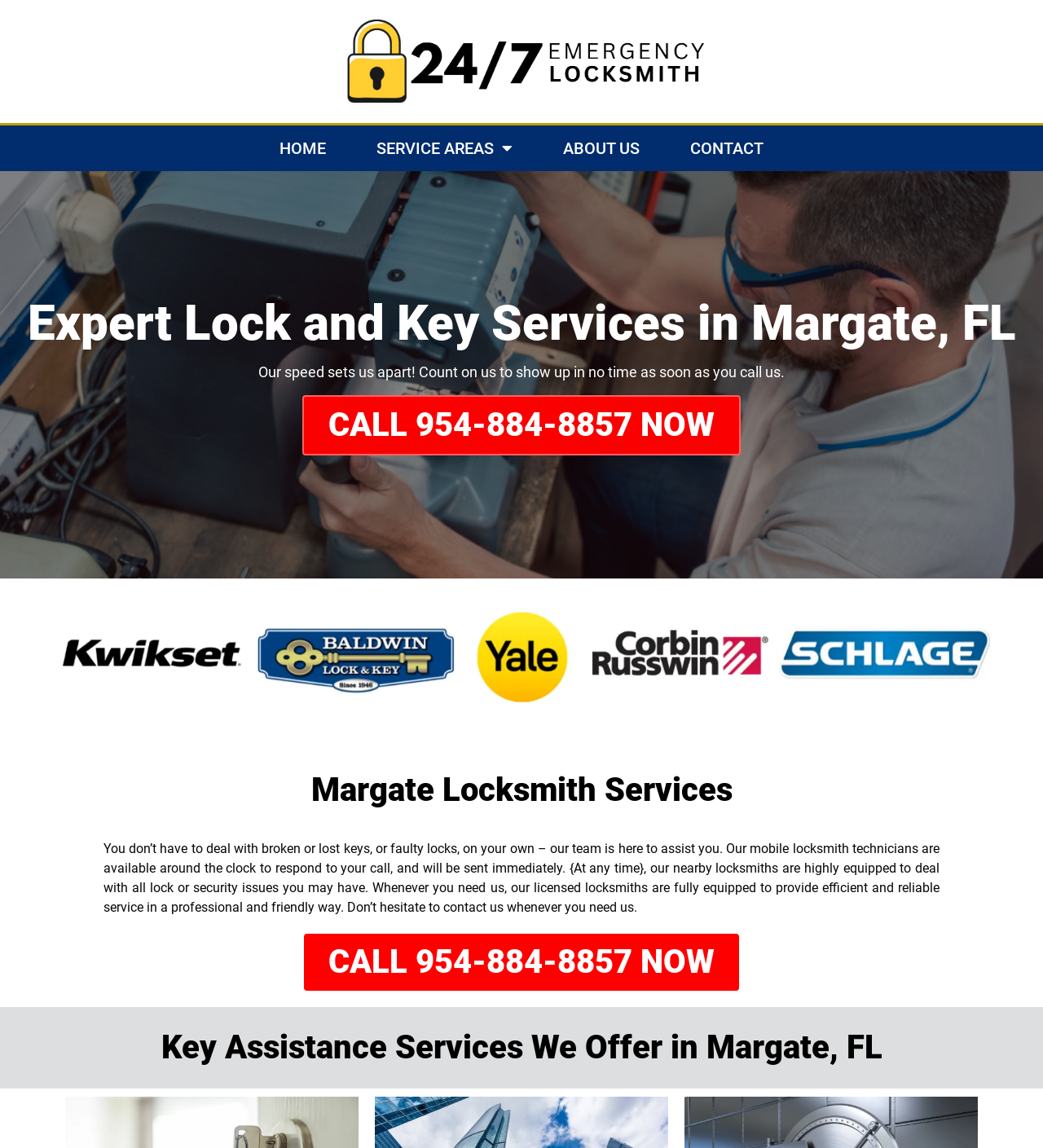What is the main service area of the locksmith company?
Please give a detailed and thorough answer to the question, covering all relevant points.

I inferred this by looking at the heading 'Expert Lock and Key Services in Margate, FL' and the link 'SERVICE AREAS' in the navigation menu, which suggests that Margate, FL is the primary service area of the company.